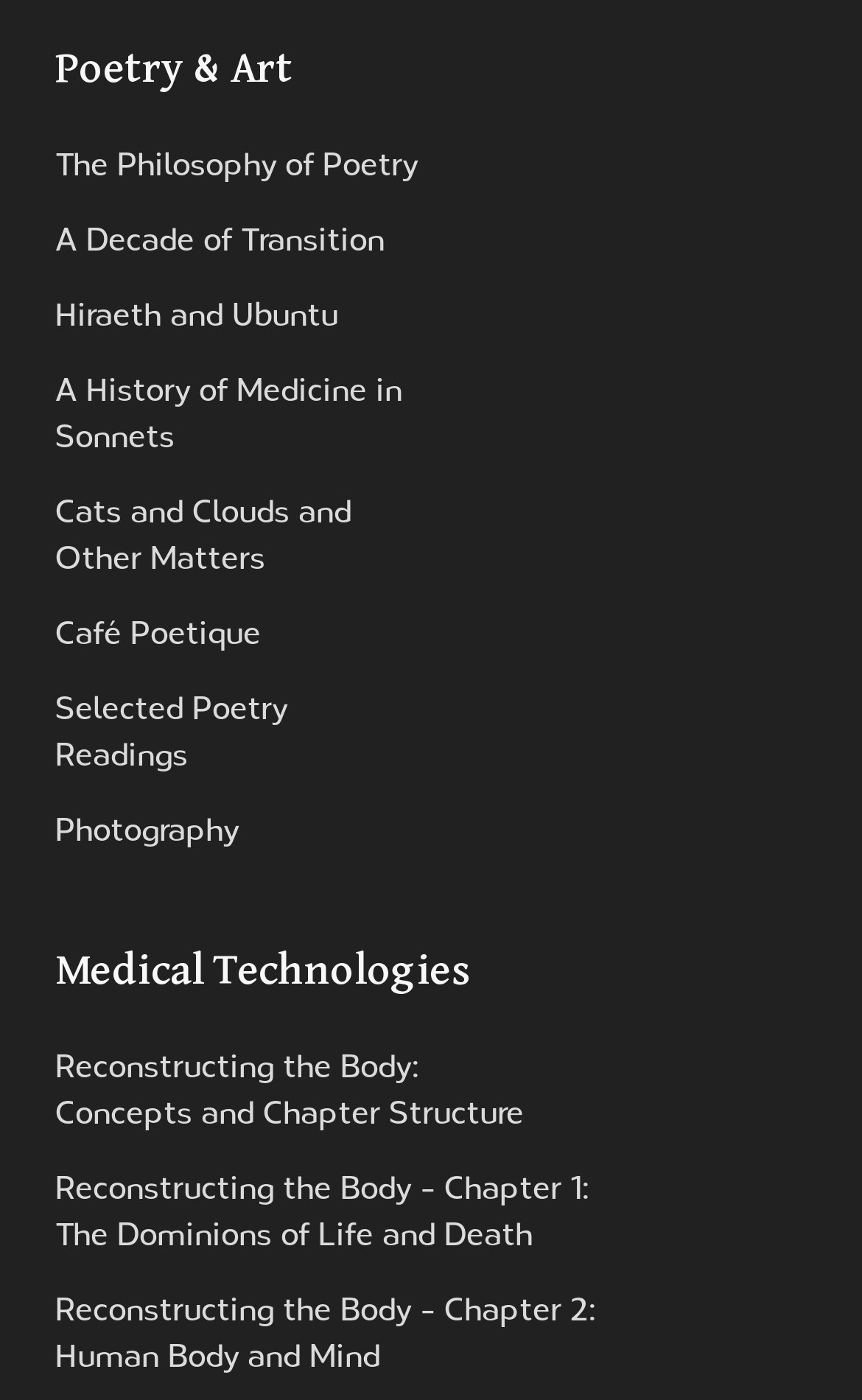Please find the bounding box coordinates (top-left x, top-left y, bottom-right x, bottom-right y) in the screenshot for the UI element described as follows: Hiraeth and Ubuntu

[0.064, 0.208, 0.487, 0.242]